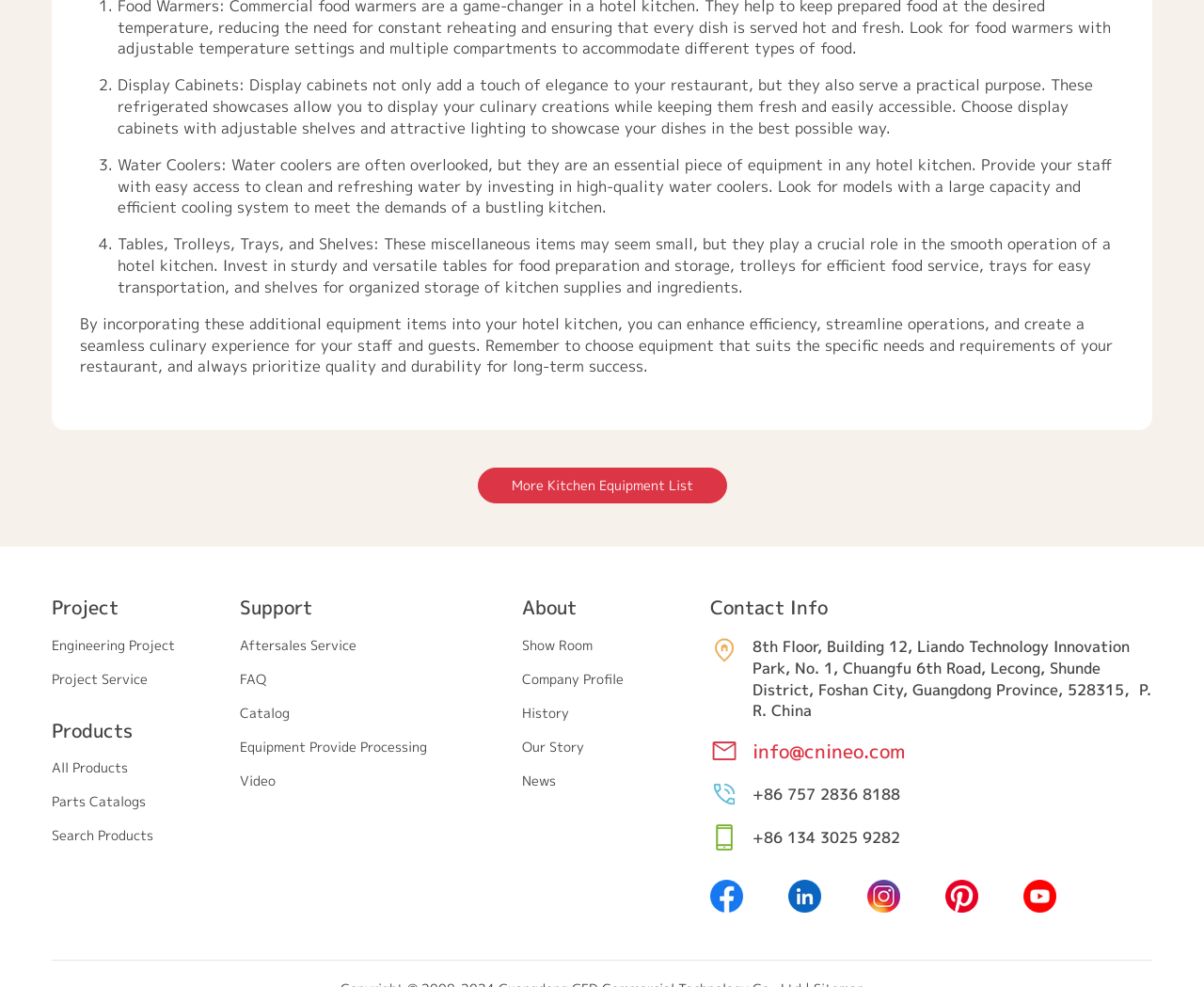Respond to the question below with a concise word or phrase:
What is the main category of the link 'Engineering Project'?

Project